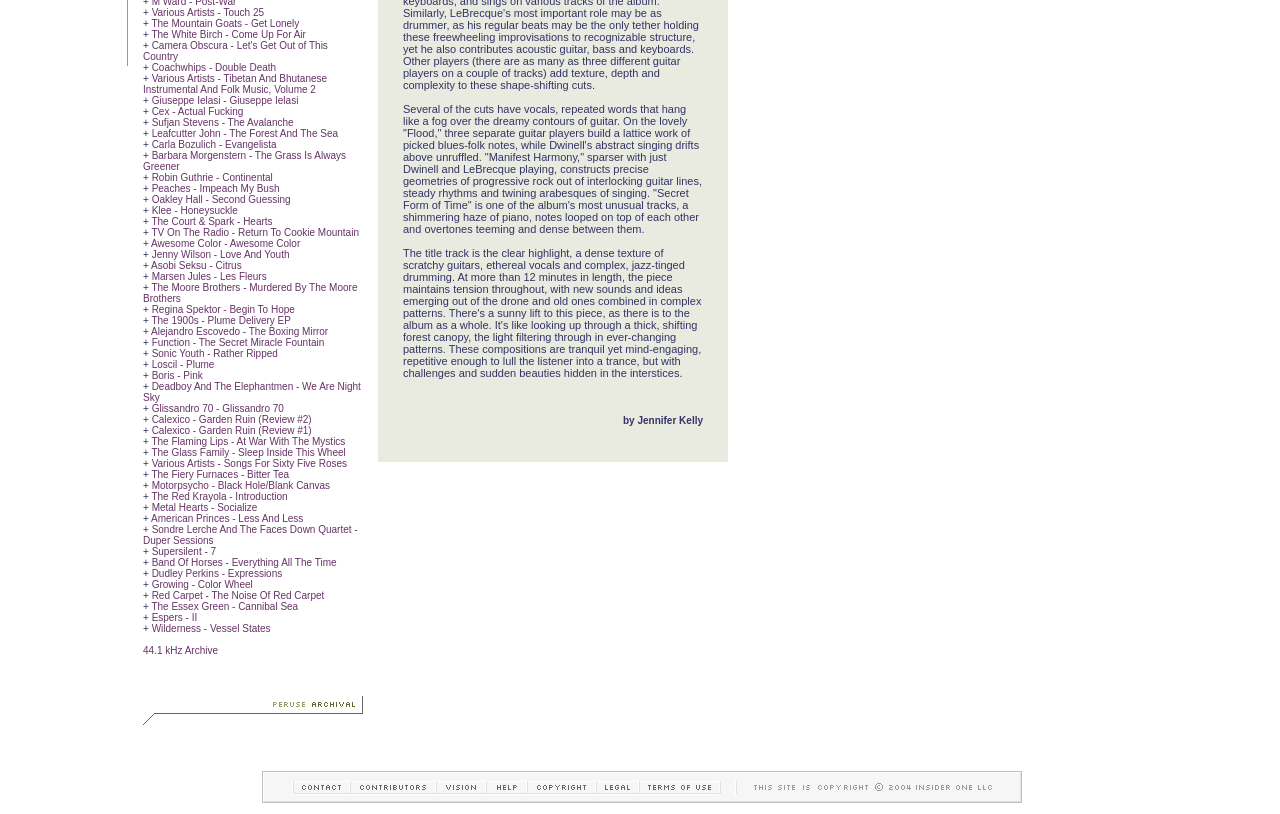Based on the description "44.1 kHz Archive", find the bounding box of the specified UI element.

[0.112, 0.792, 0.17, 0.806]